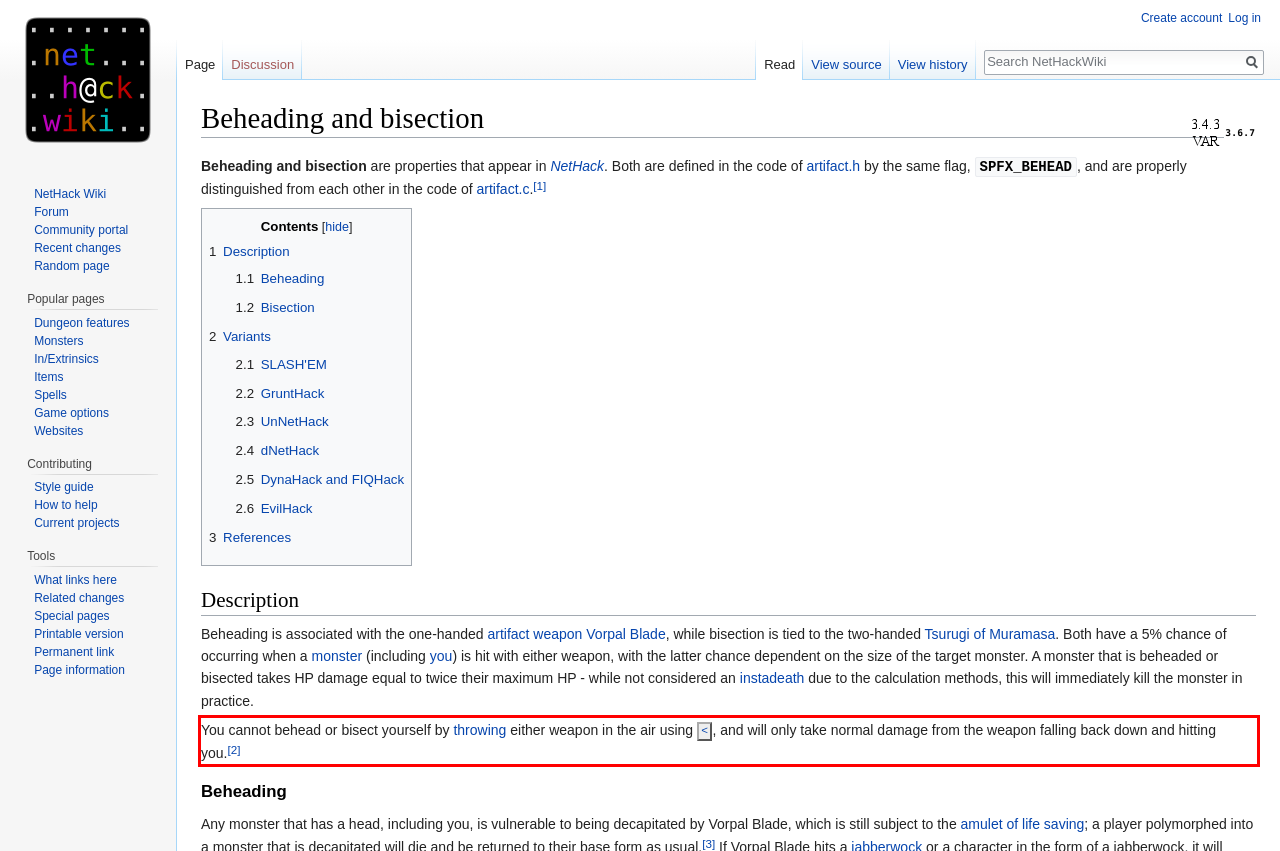There is a UI element on the webpage screenshot marked by a red bounding box. Extract and generate the text content from within this red box.

You cannot behead or bisect yourself by throwing either weapon in the air using <, and will only take normal damage from the weapon falling back down and hitting you.[2]